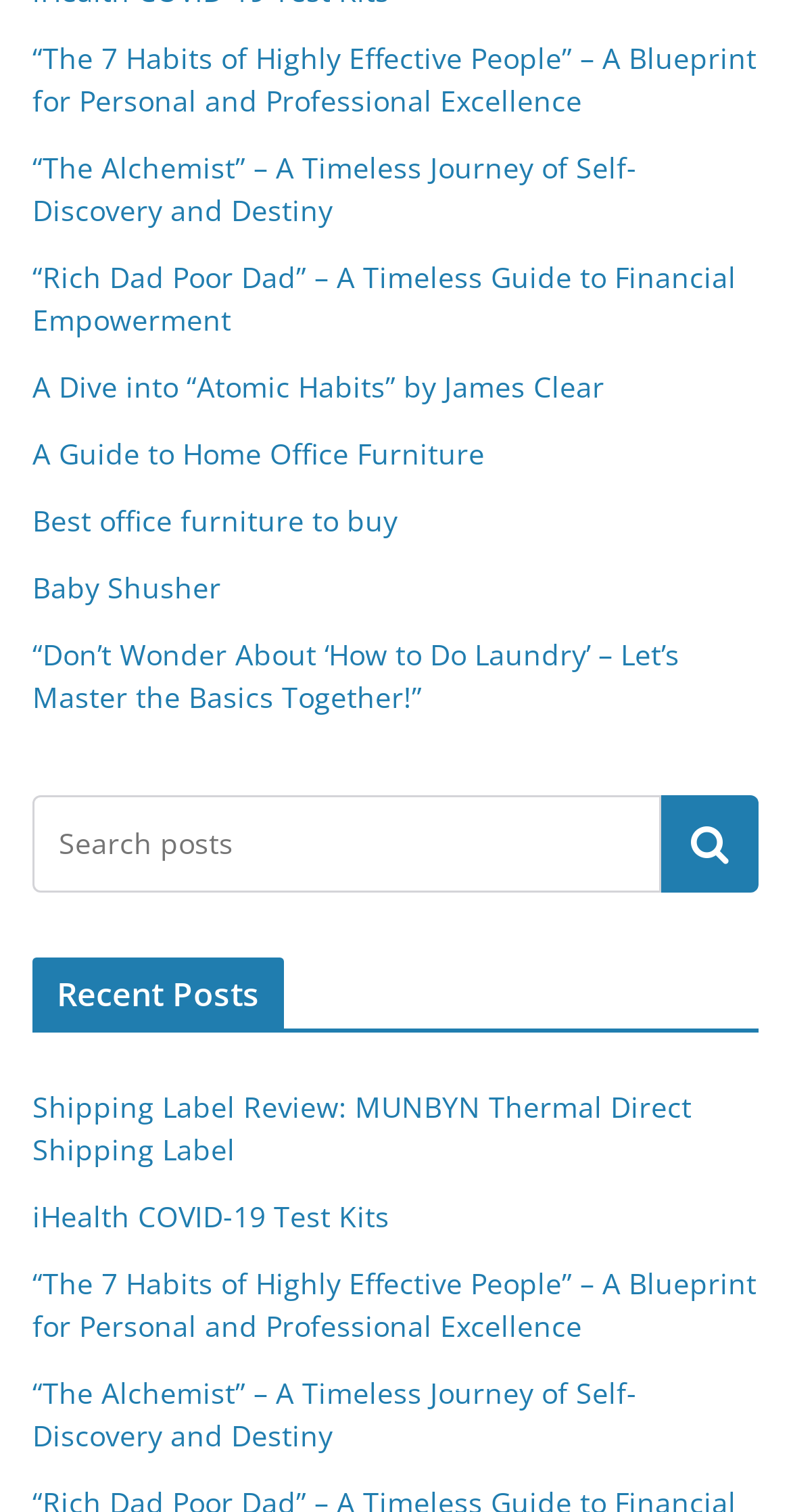Determine the bounding box coordinates for the area that should be clicked to carry out the following instruction: "Check out 'Baby Shusher'".

[0.041, 0.375, 0.279, 0.401]